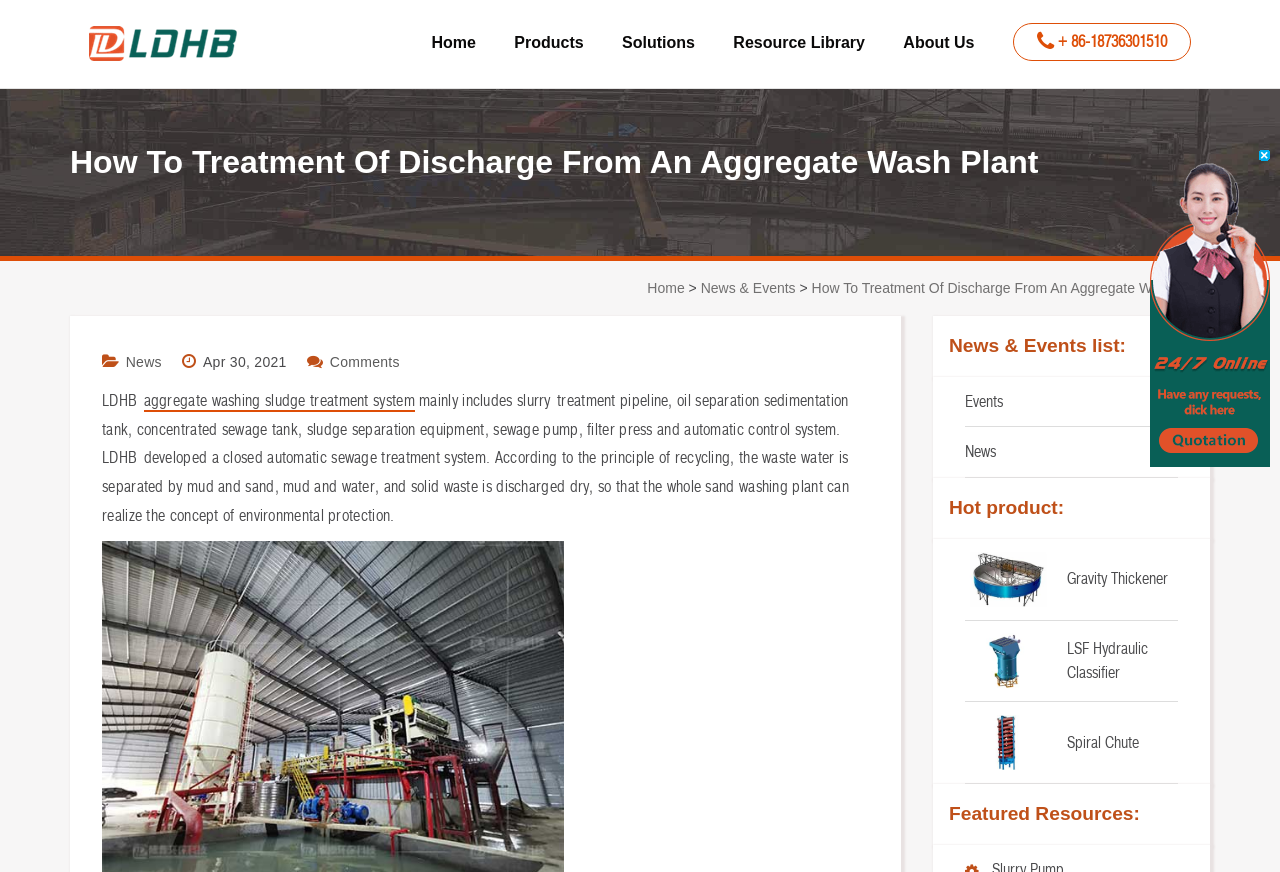What is the purpose of the 'Hot product:' section?
Please provide a single word or phrase based on the screenshot.

Product promotion